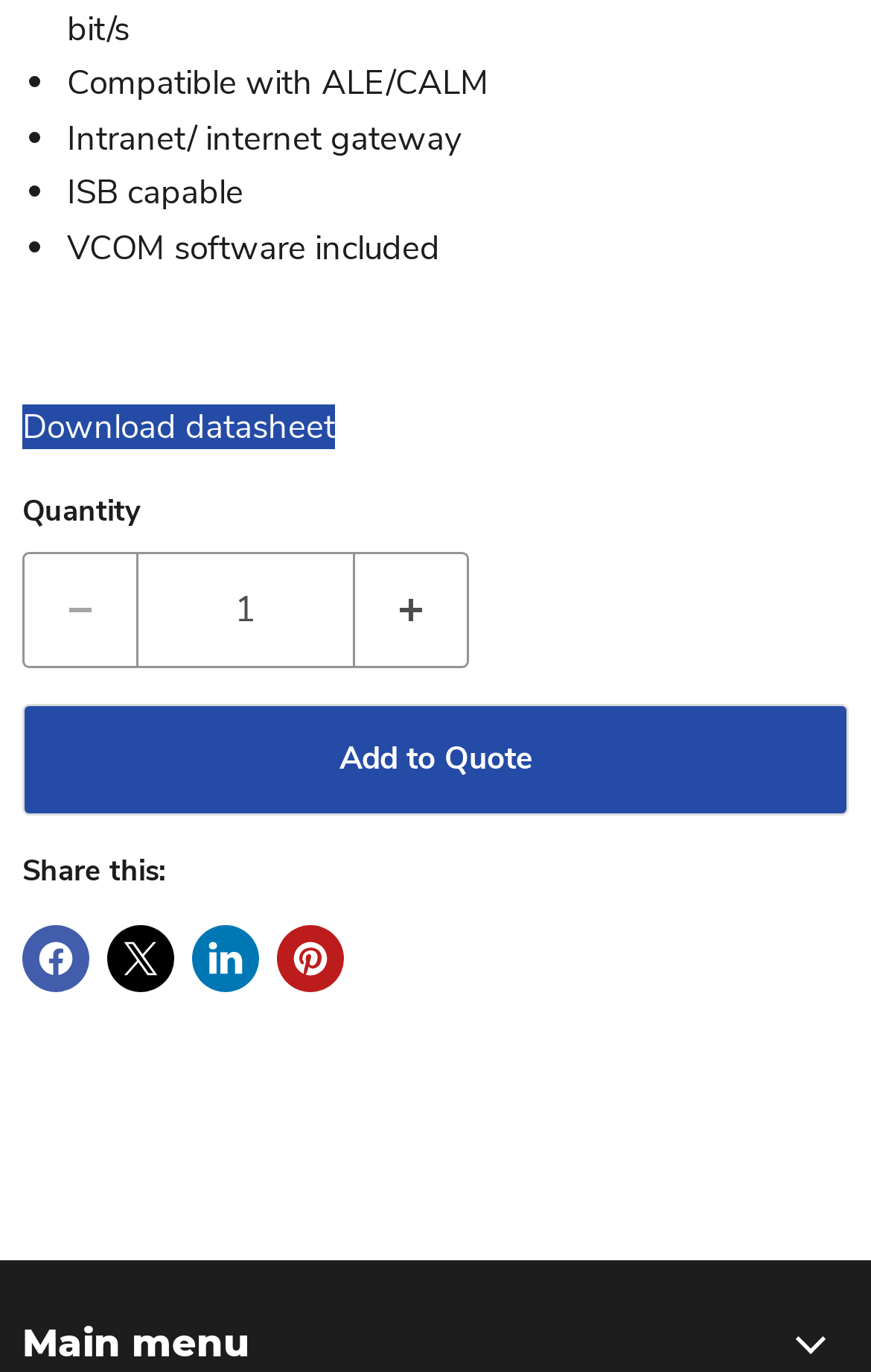Please determine the bounding box coordinates for the element that should be clicked to follow these instructions: "Share on Facebook".

[0.026, 0.675, 0.103, 0.724]